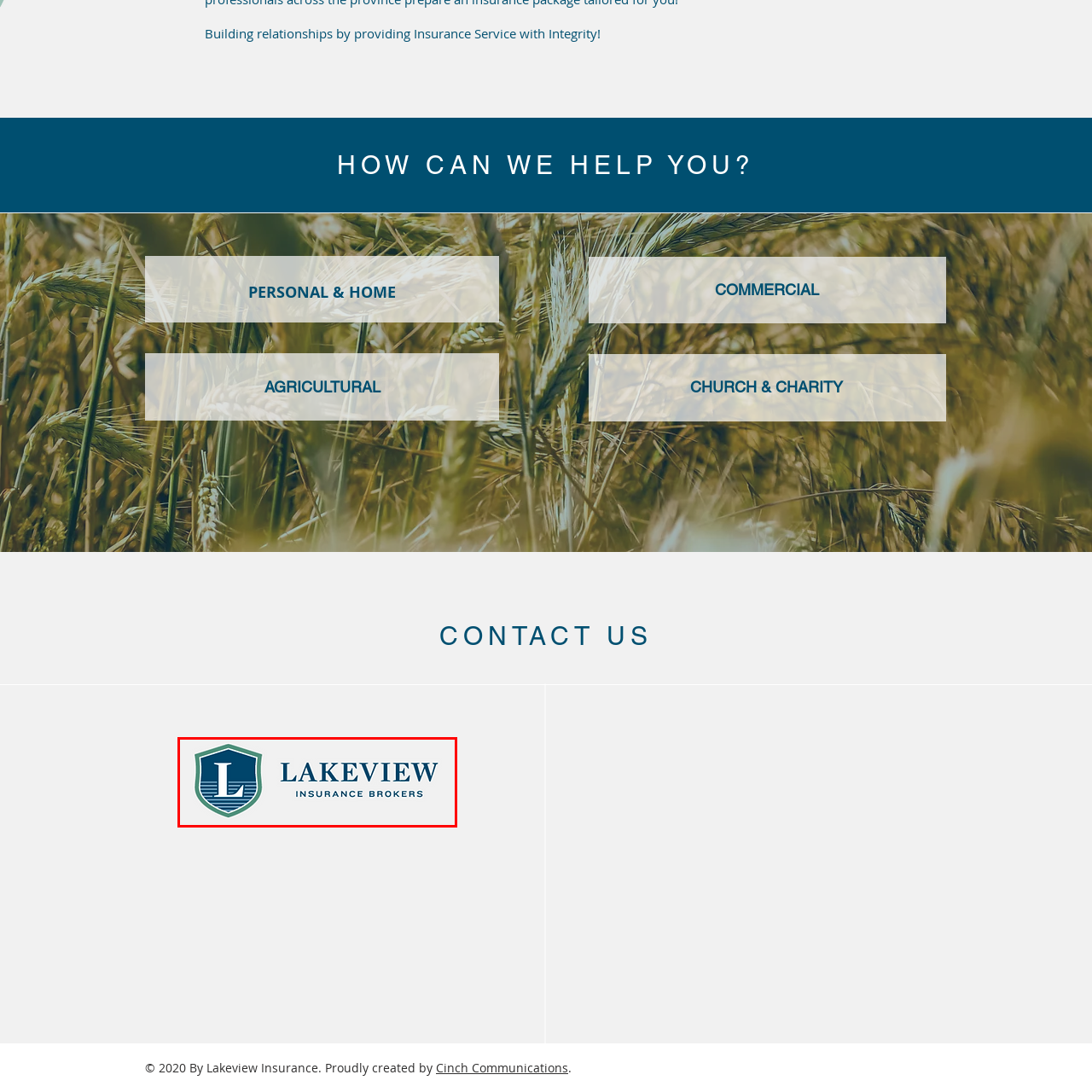What is the font style of 'LAKEVIEW'?
Review the image encased within the red bounding box and supply a detailed answer according to the visual information available.

The brand name 'LAKEVIEW' is presented in bold, uppercase letters, emphasizing the company's name.